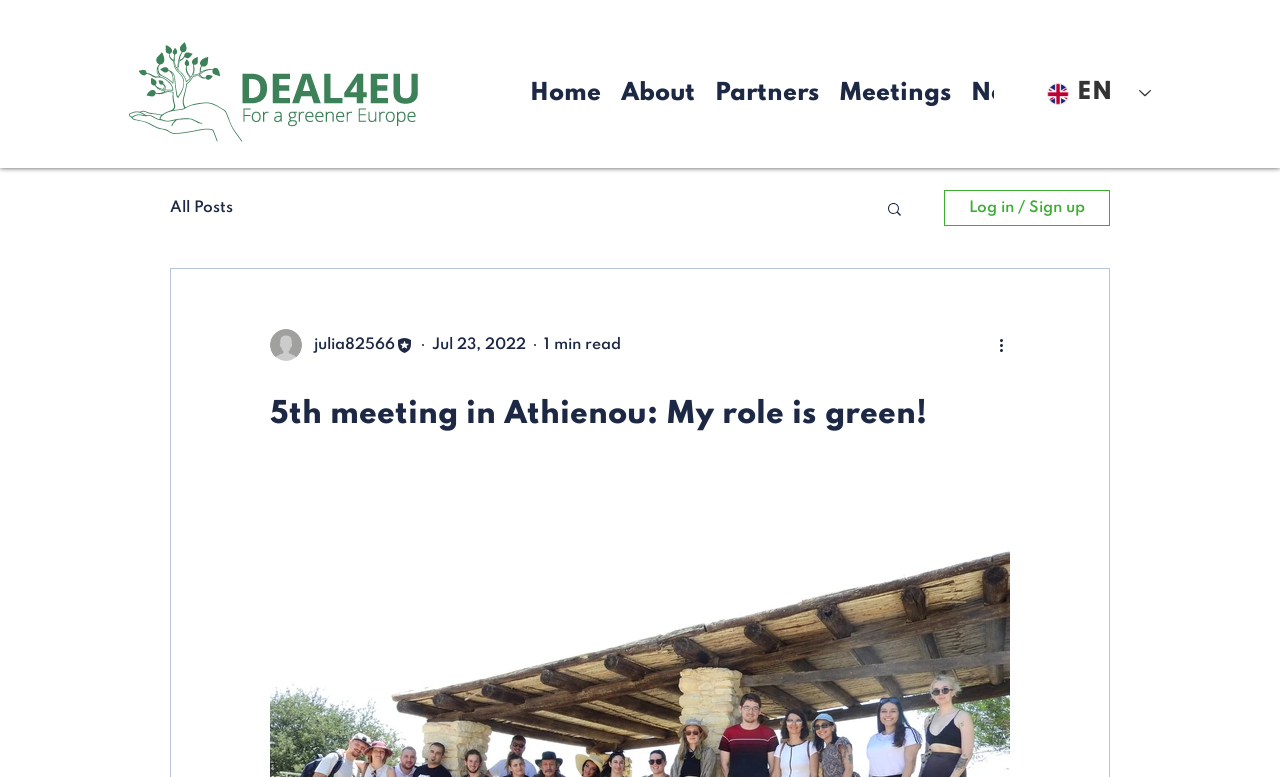Provide a brief response to the question below using a single word or phrase: 
What is the purpose of the button with a search icon?

Search